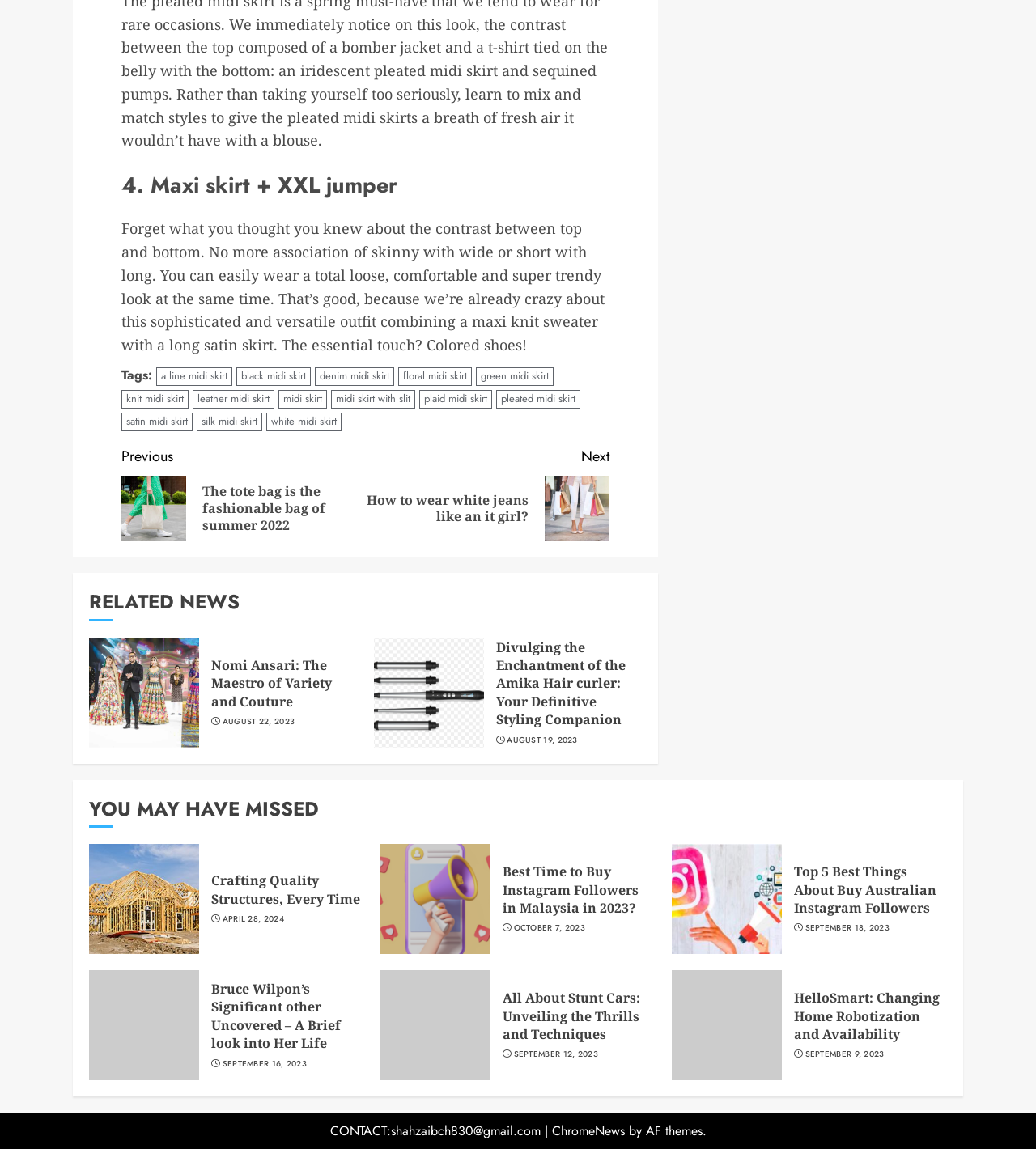Please provide a comprehensive response to the question below by analyzing the image: 
How many links are provided under 'RELATED NEWS'?

Under the 'RELATED NEWS' section, there are four links provided, each with a heading and a date.